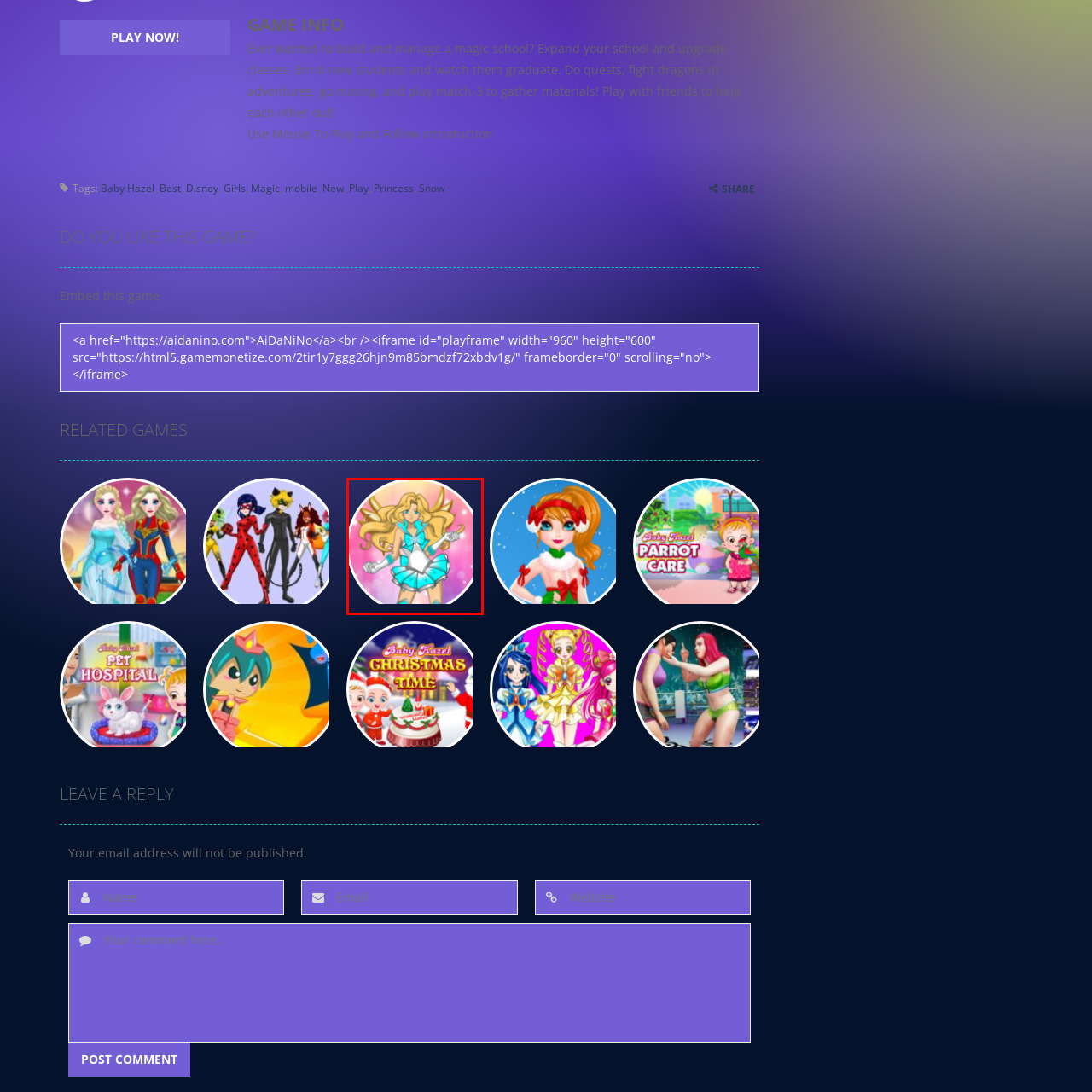What is the background color of the image?
Inspect the image indicated by the red outline and answer the question with a single word or short phrase.

Soft pink gradient